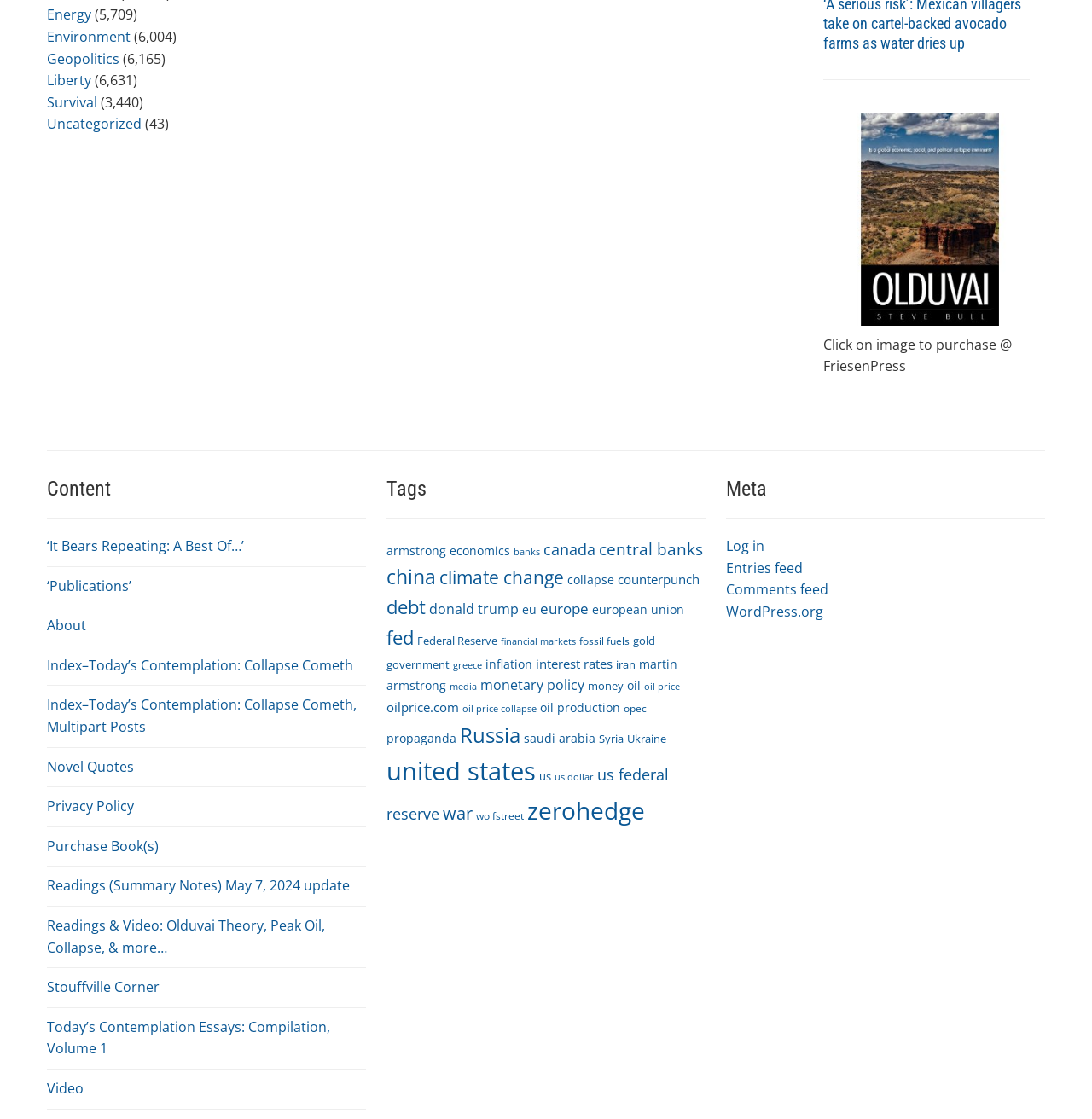Find the bounding box coordinates of the area to click in order to follow the instruction: "Click on 'Energy' link".

[0.043, 0.005, 0.084, 0.022]